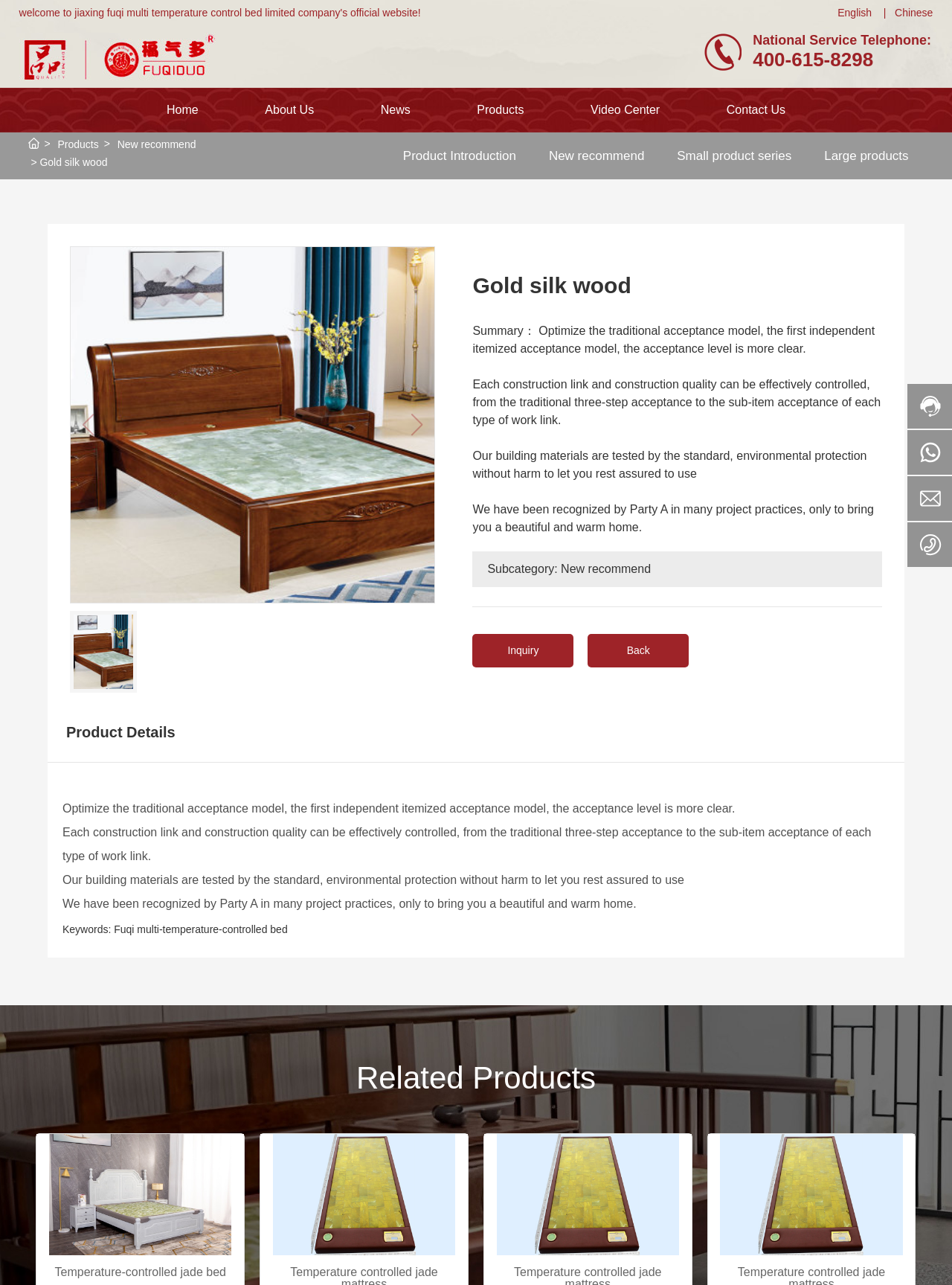Determine the bounding box coordinates of the clickable element necessary to fulfill the instruction: "Read the blog post from September 10, 2013". Provide the coordinates as four float numbers within the 0 to 1 range, i.e., [left, top, right, bottom].

None